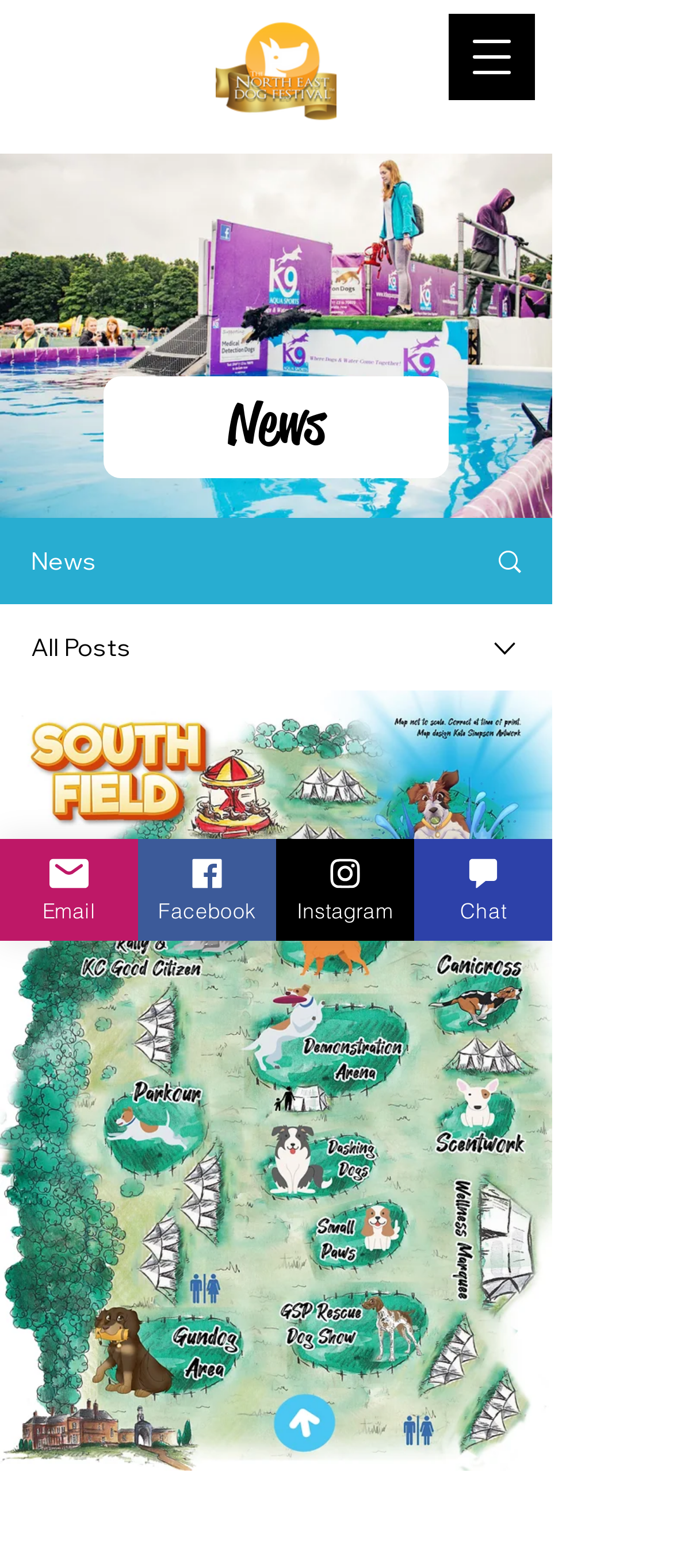What is the logo image on the top left? Observe the screenshot and provide a one-word or short phrase answer.

NEDF Banner Logo